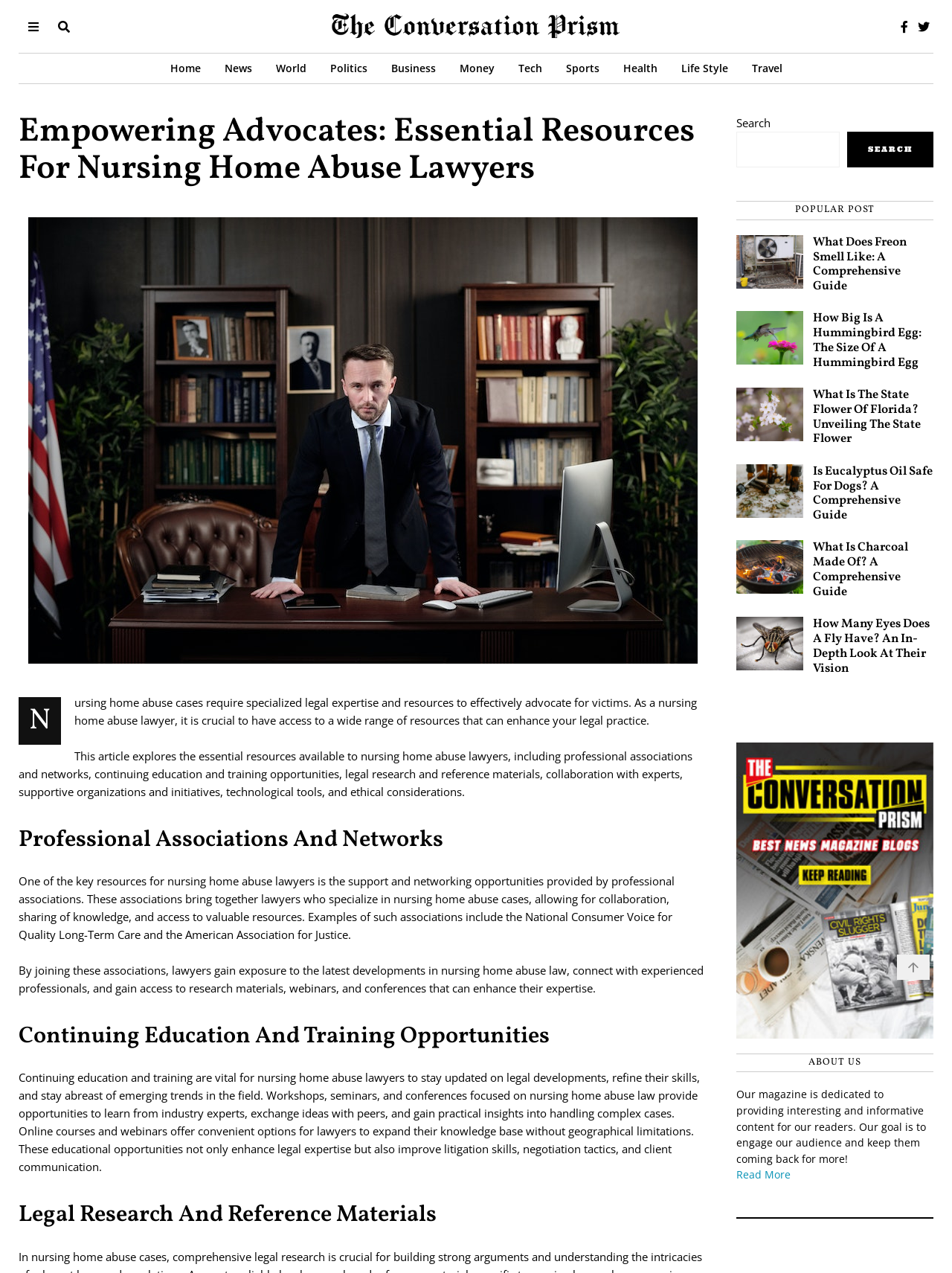Please respond in a single word or phrase: 
What is the purpose of professional associations for nursing home abuse lawyers?

Networking and access to resources